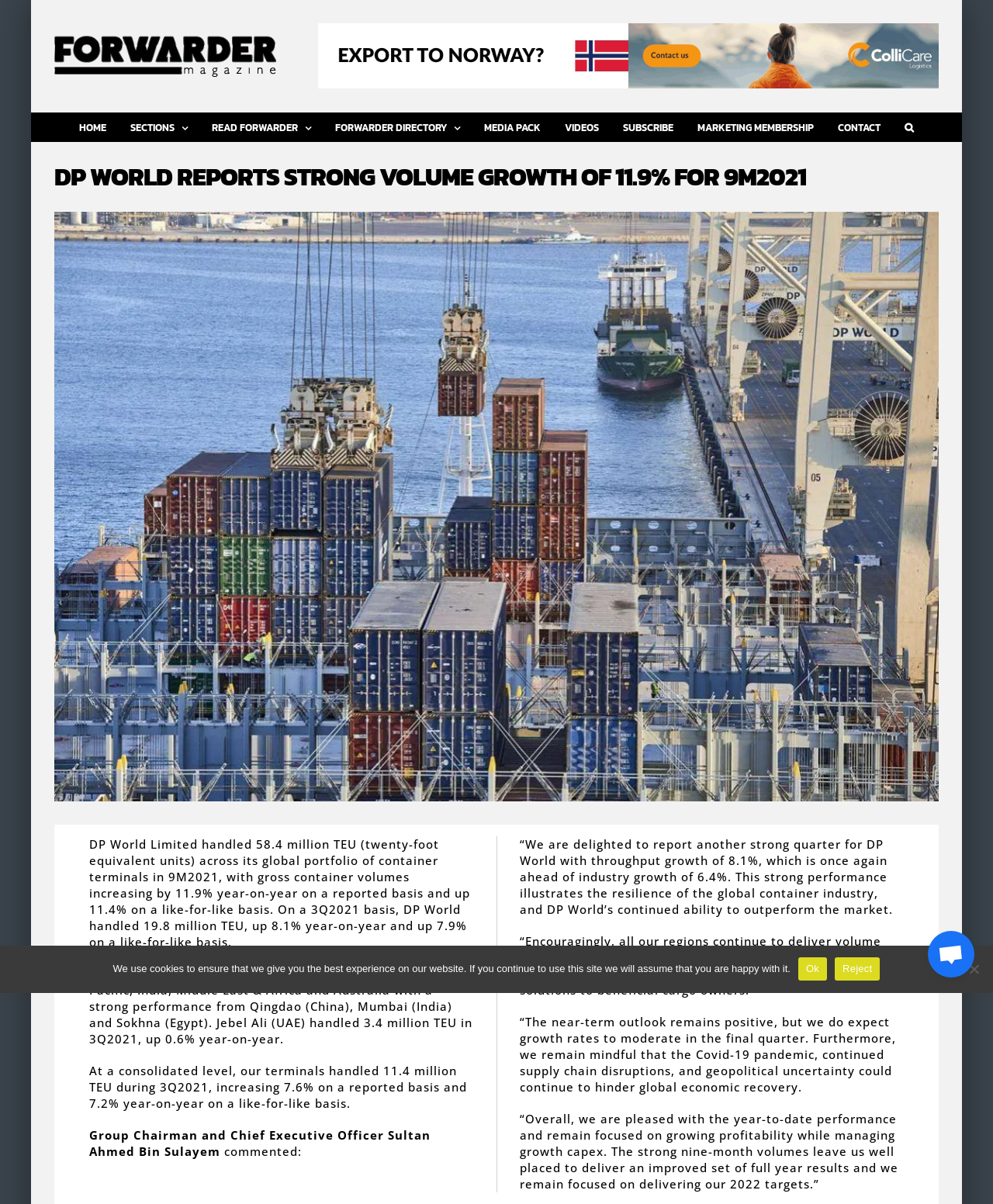Identify the bounding box coordinates of the region I need to click to complete this instruction: "Donate".

None